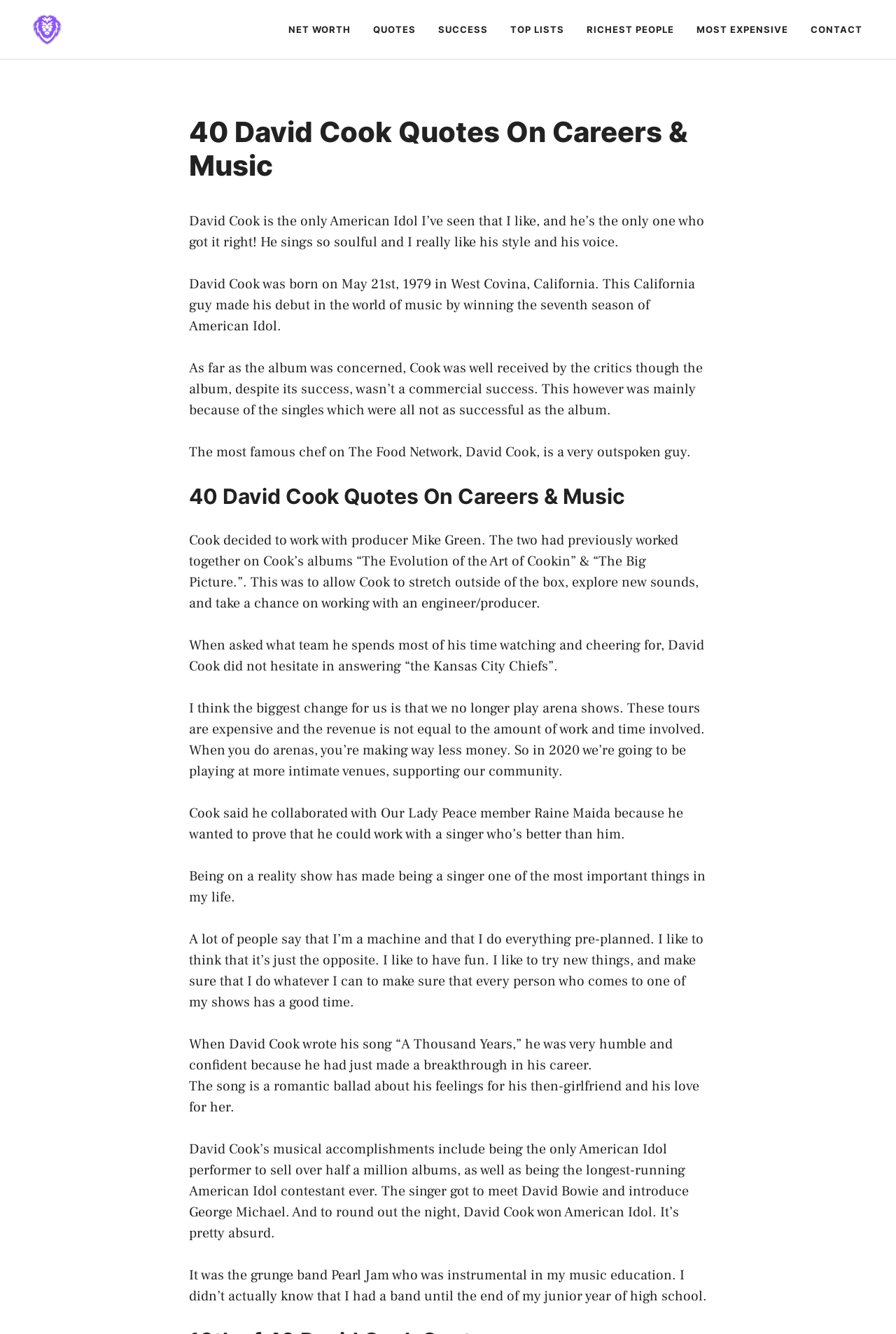What is the name of the person quoted on this webpage?
Based on the image, give a concise answer in the form of a single word or short phrase.

David Cook